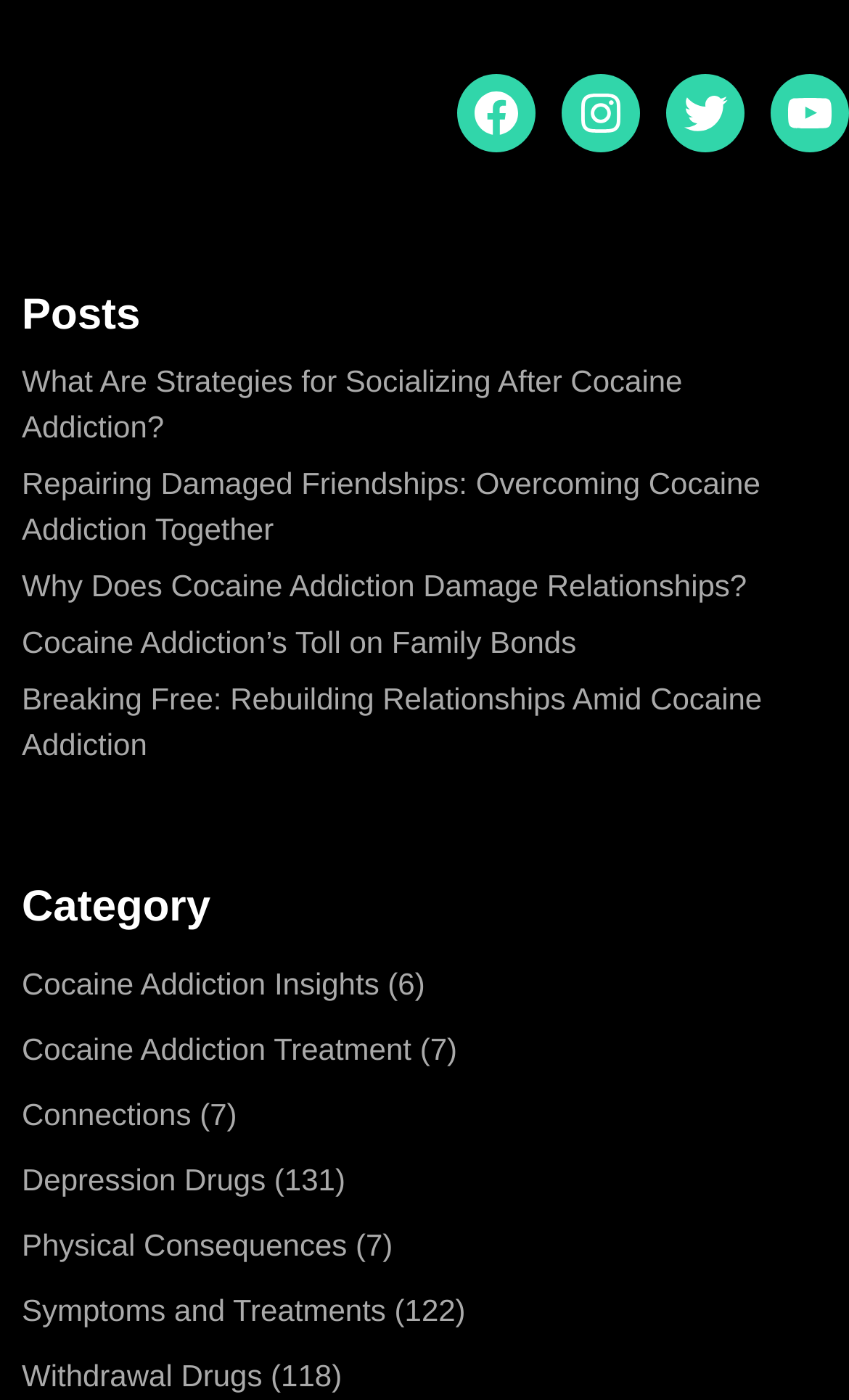Locate the bounding box coordinates of the element you need to click to accomplish the task described by this instruction: "Learn about symptoms and treatments".

[0.026, 0.924, 0.455, 0.948]